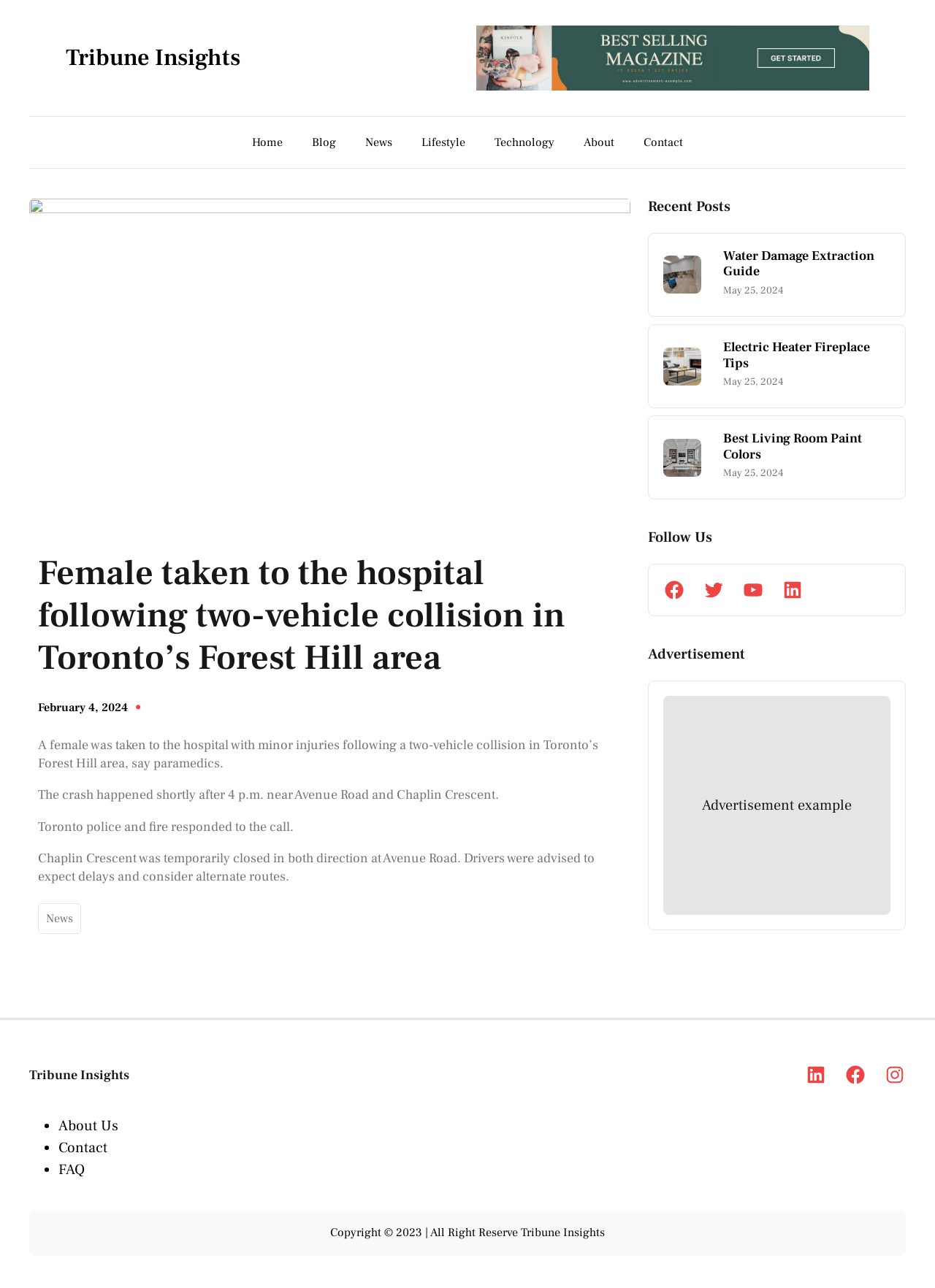Based on the description "Best Living Room Paint Colors", find the bounding box of the specified UI element.

[0.773, 0.335, 0.952, 0.359]